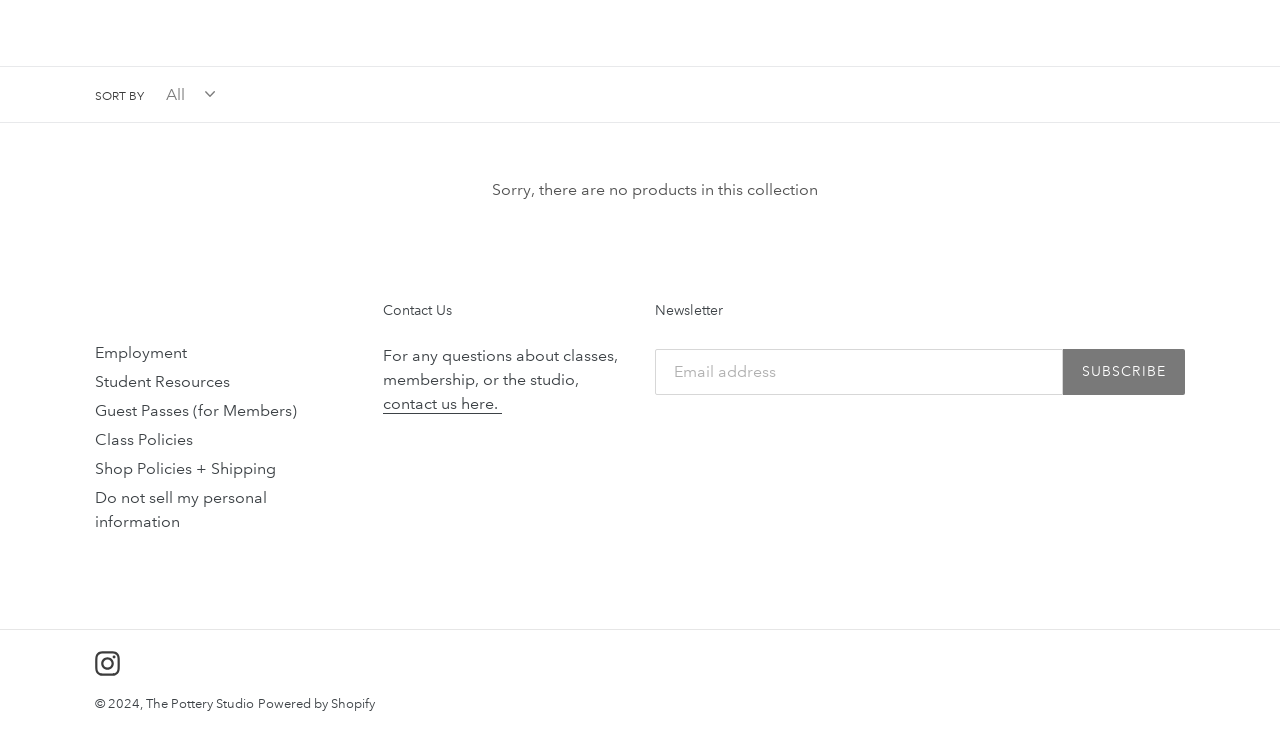What is the purpose of the textbox?
Look at the image and respond with a single word or a short phrase.

Email address